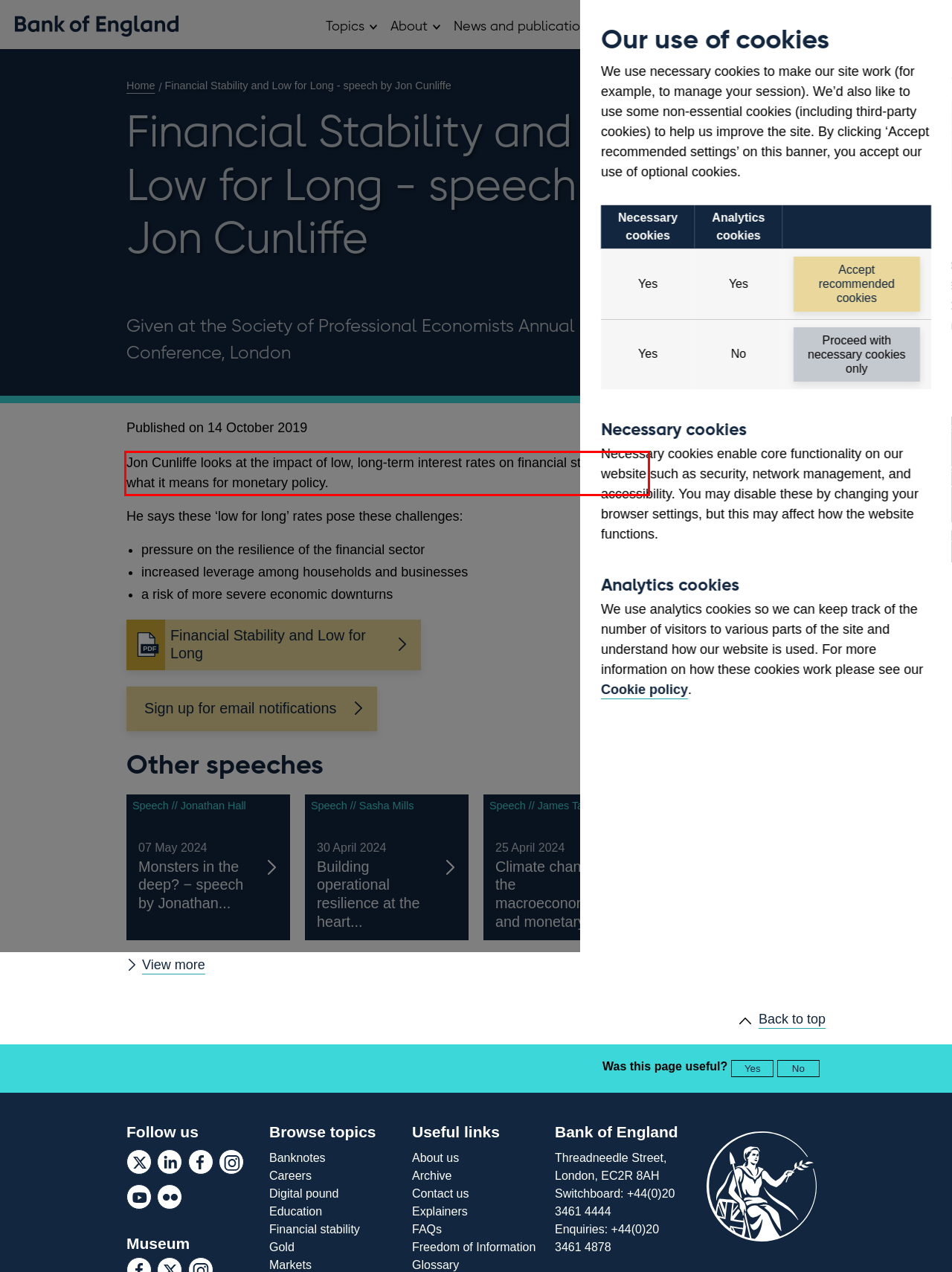Given a screenshot of a webpage, locate the red bounding box and extract the text it encloses.

Jon Cunliffe looks at the impact of low, long-term interest rates on financial stability, and what it means for monetary policy.